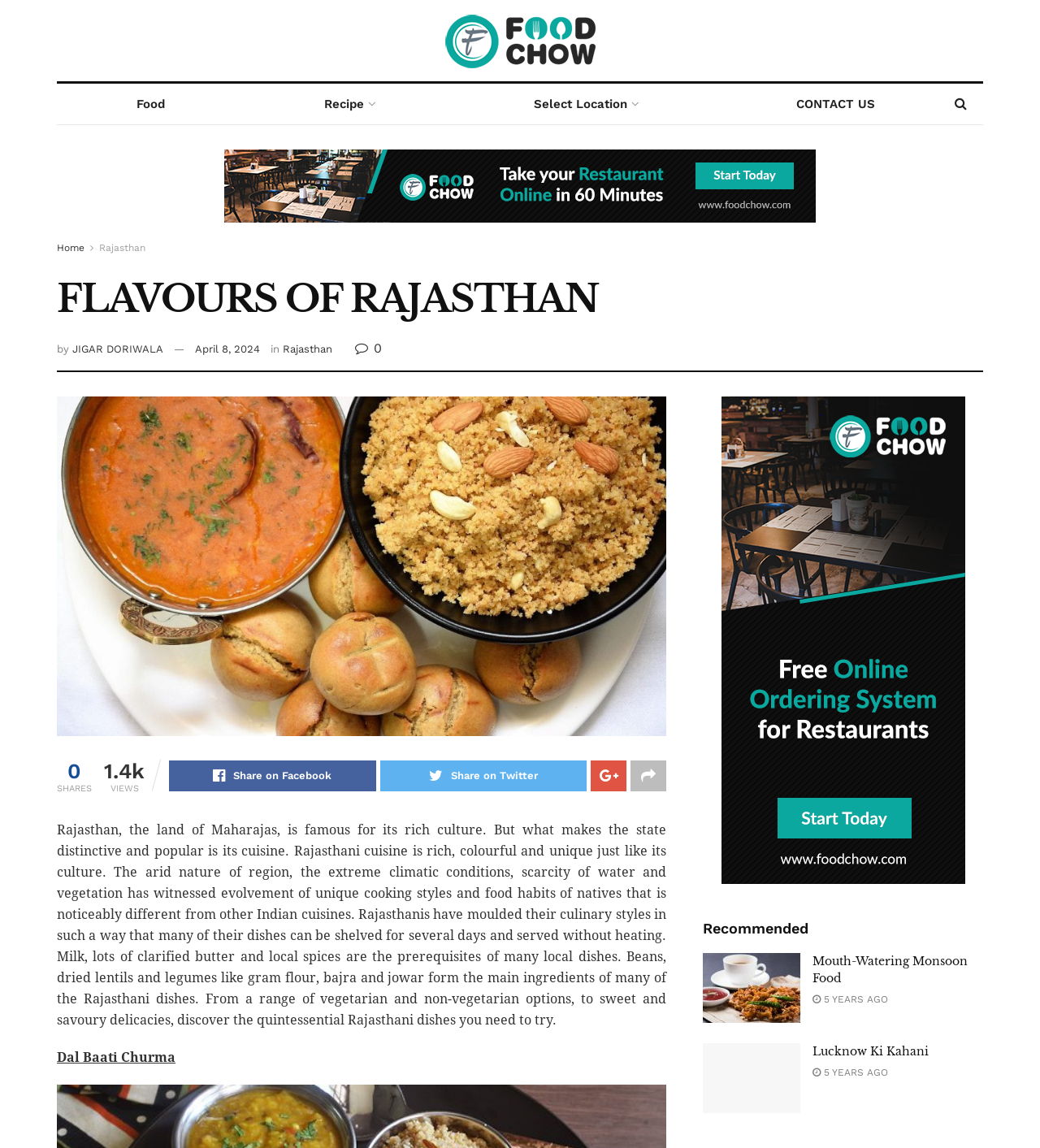Describe all significant elements and features of the webpage.

This webpage is about the flavors of Rajasthan, a state in India known for its rich culture and unique cuisine. At the top, there is a navigation bar with links to "Food", "Recipe", "CONTACT US", and a search icon. Below the navigation bar, there is a heading "FLAVOURS OF RAJASTHAN" followed by the author's name "JIGAR DORIWALA" and the date "April 8, 2024".

On the left side, there is a large image of Rajasthani food, which takes up most of the width of the page. Below the image, there is a block of text that describes the unique characteristics of Rajasthani cuisine, including its rich and colorful nature, the use of local spices, and the ability to preserve dishes for several days without heating.

To the right of the image, there are social media sharing links, including Facebook, Twitter, and others. Below these links, there are two sections labeled "SHARES" and "VIEWS", which display the number of shares and views of the article, respectively.

Further down the page, there are two article sections labeled "Recommended", each with a heading, an image, and a link to a related article. The first article is about "Mouth-Watering Monsoon Food" and the second is about "Lucknow Ki Kahani". Each article section also displays the date "5 YEARS AGO" and has a link to the full article.

At the very bottom of the page, there is a heading "Dal Baati Churma", which is a popular Rajasthani dish.